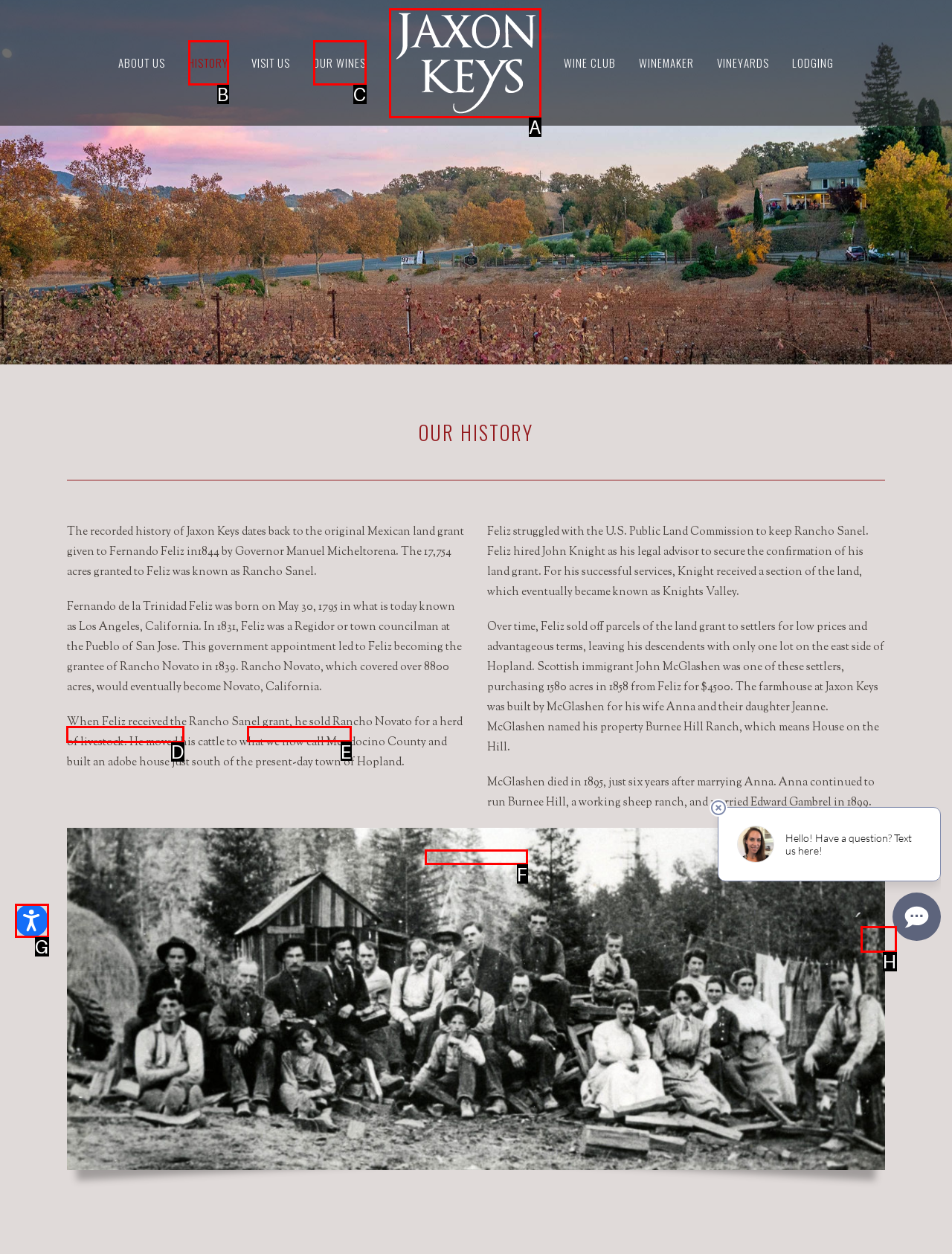Which option should be clicked to complete this task: Contact Jaxon Keys Winery via email
Reply with the letter of the correct choice from the given choices.

D